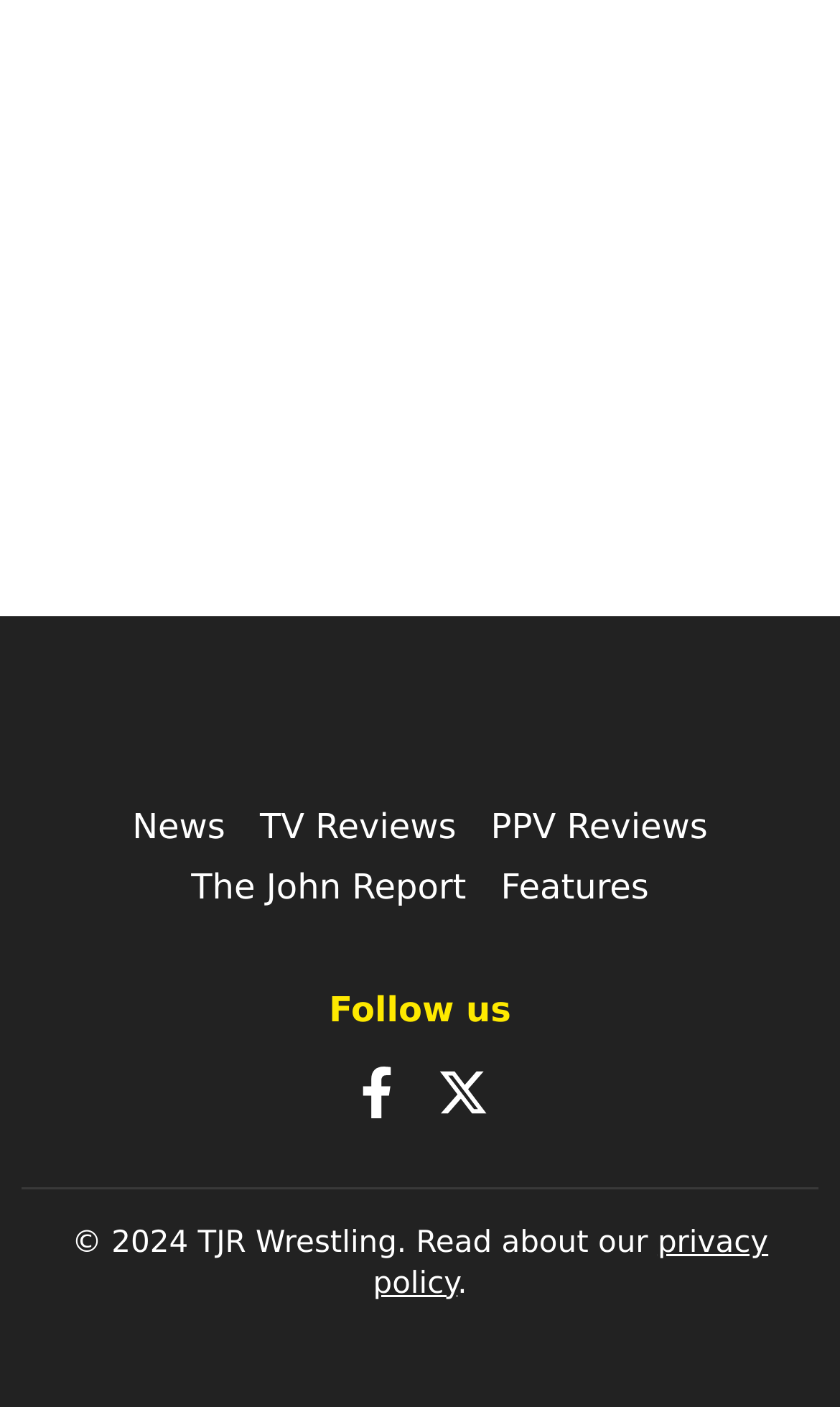Please find the bounding box coordinates of the element's region to be clicked to carry out this instruction: "Click on News".

[0.157, 0.573, 0.268, 0.602]